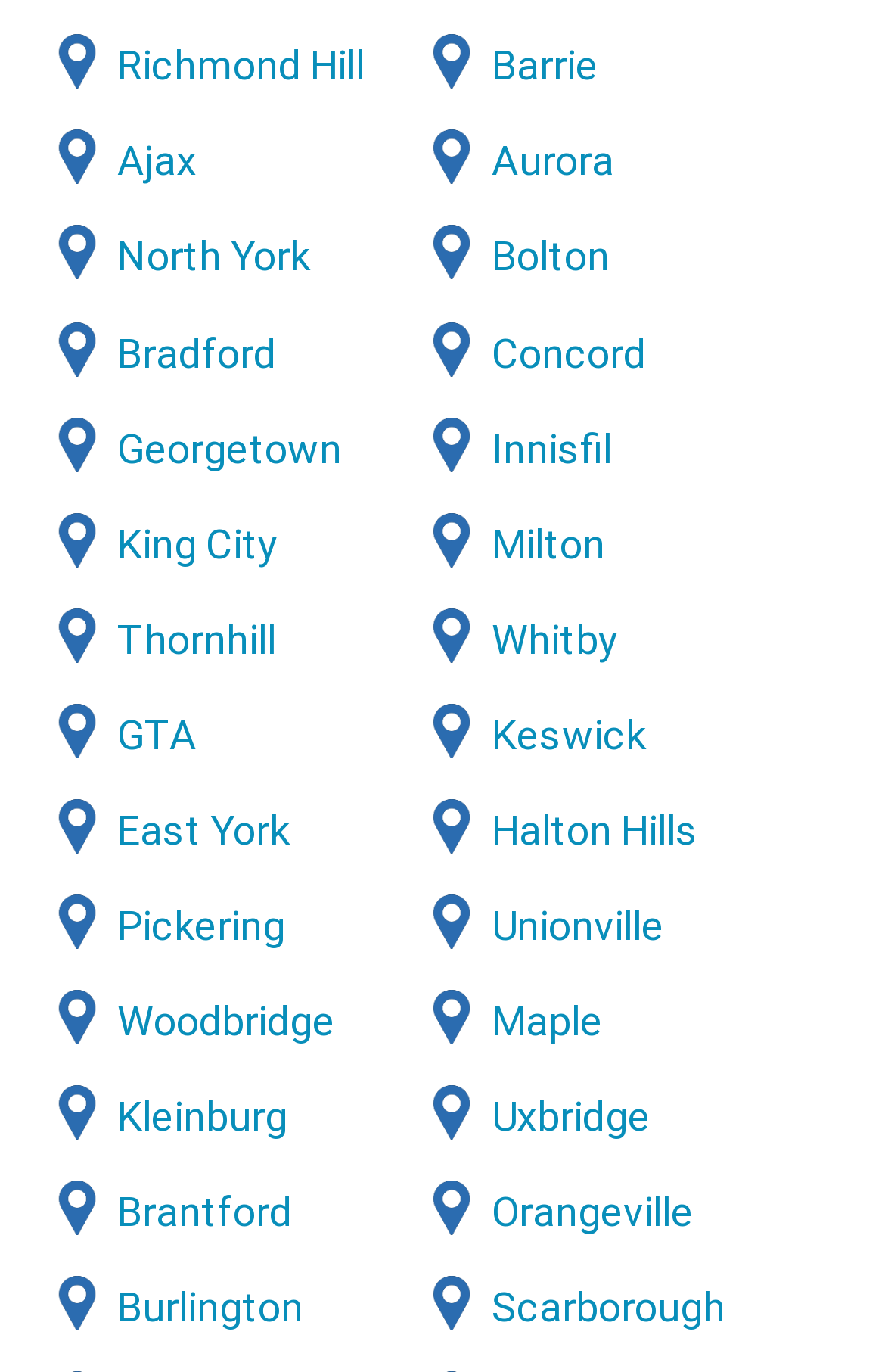Locate the bounding box coordinates of the element's region that should be clicked to carry out the following instruction: "explore Thornhill". The coordinates need to be four float numbers between 0 and 1, i.e., [left, top, right, bottom].

[0.132, 0.448, 0.312, 0.483]